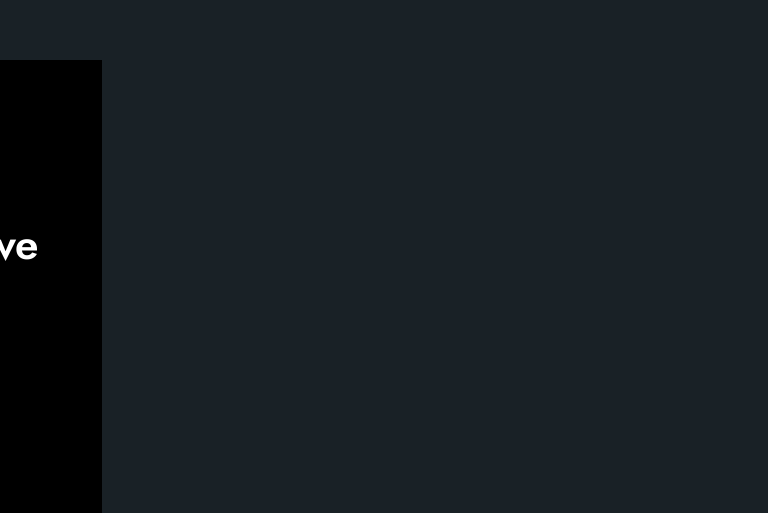What is the broader trend reflected in the image?
Give a detailed response to the question by analyzing the screenshot.

The caption states that the image reflects a broader trend in personal well-being, implying that the theme of fitness and self-care is a significant aspect of modern life.